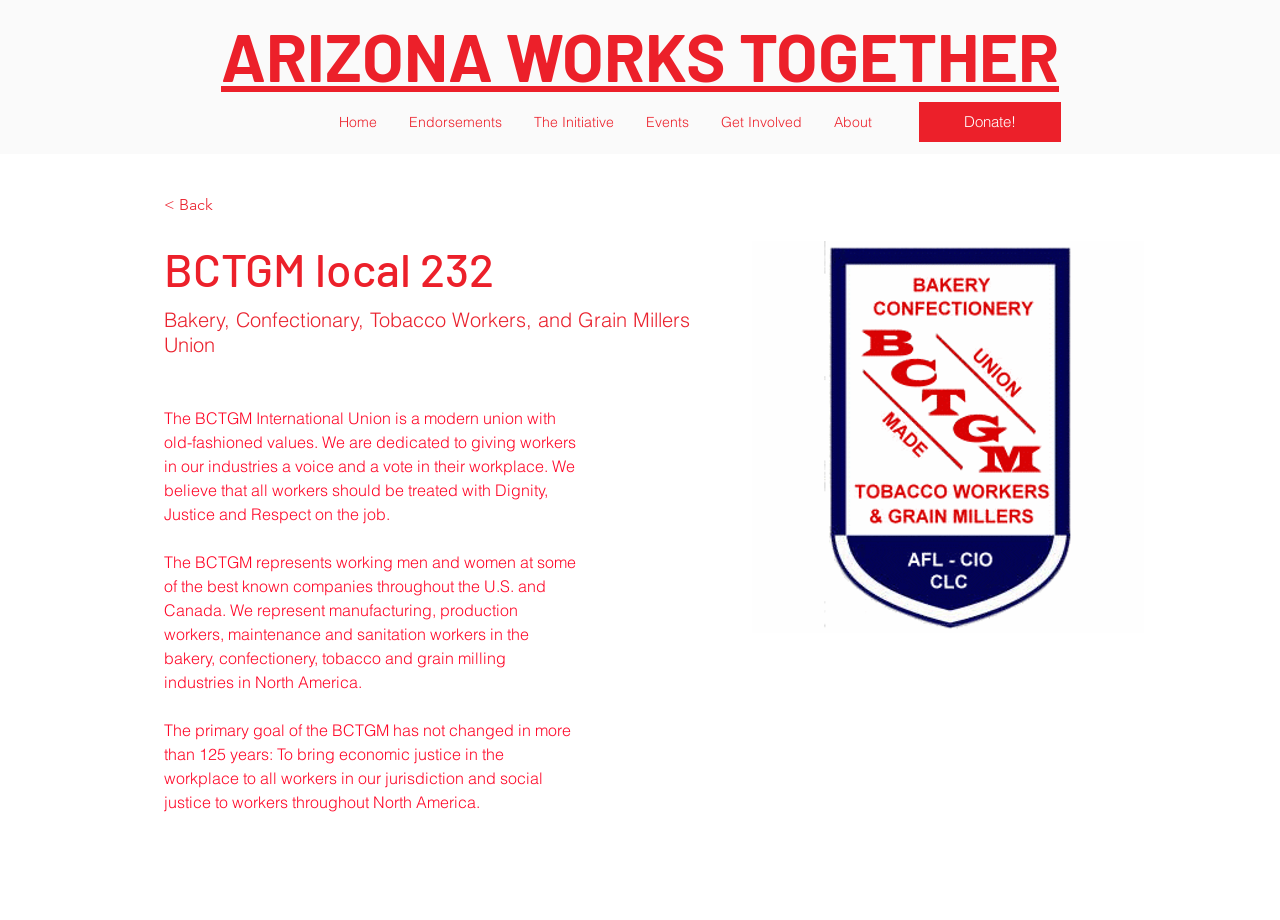Find the bounding box coordinates of the clickable area that will achieve the following instruction: "Click on the 'Home' link".

[0.252, 0.105, 0.307, 0.16]